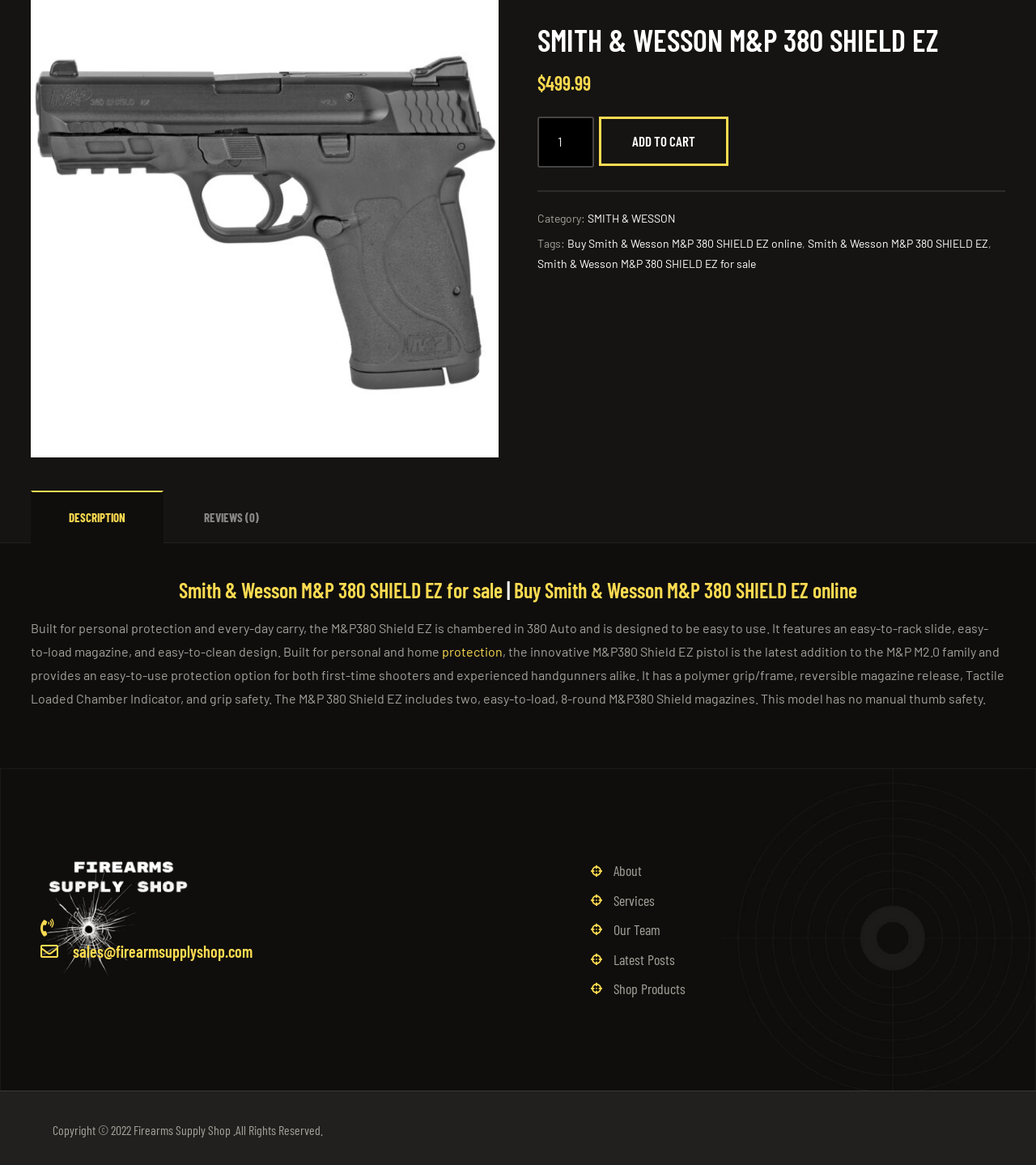Find the bounding box of the element with the following description: "Our Team". The coordinates must be four float numbers between 0 and 1, formatted as [left, top, right, bottom].

[0.57, 0.787, 0.961, 0.809]